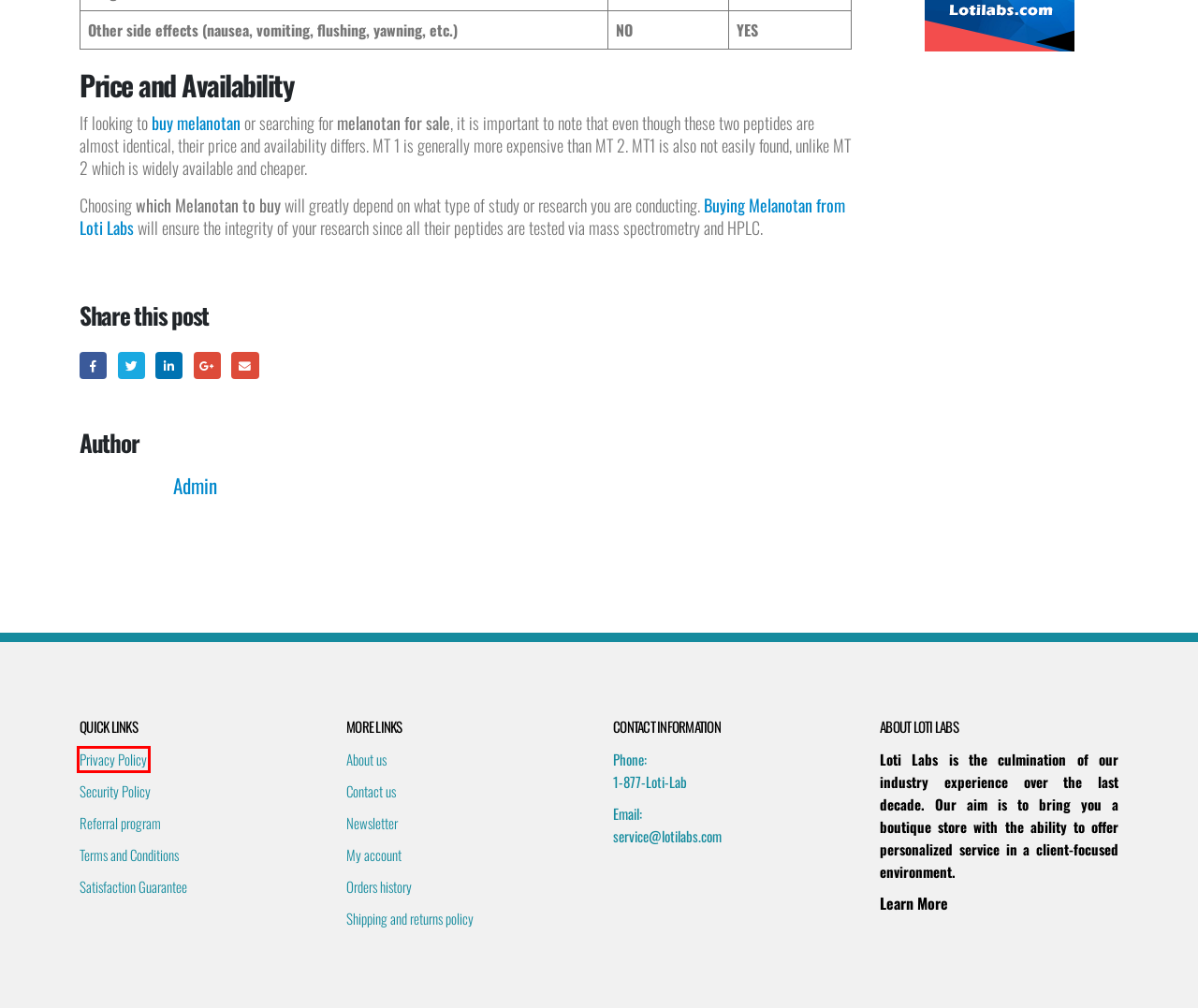You have a screenshot showing a webpage with a red bounding box highlighting an element. Choose the webpage description that best fits the new webpage after clicking the highlighted element. The descriptions are:
A. Buy Peptides Online | Peptides For Sale | Purchase Extreme Peptides
B. Customer Login
C. Loti Labs - Shipping and Returns Policy
D. Sign up for the Loti Labs Newsletter
E. Satisfaction Guarantee
F. Privacy Policy for Loti Labs
G. Terms and Conditions
H. Buy Melanotan 2 | Purchase MT2 Peptides | USA Made MT2 10mg For Sale

F